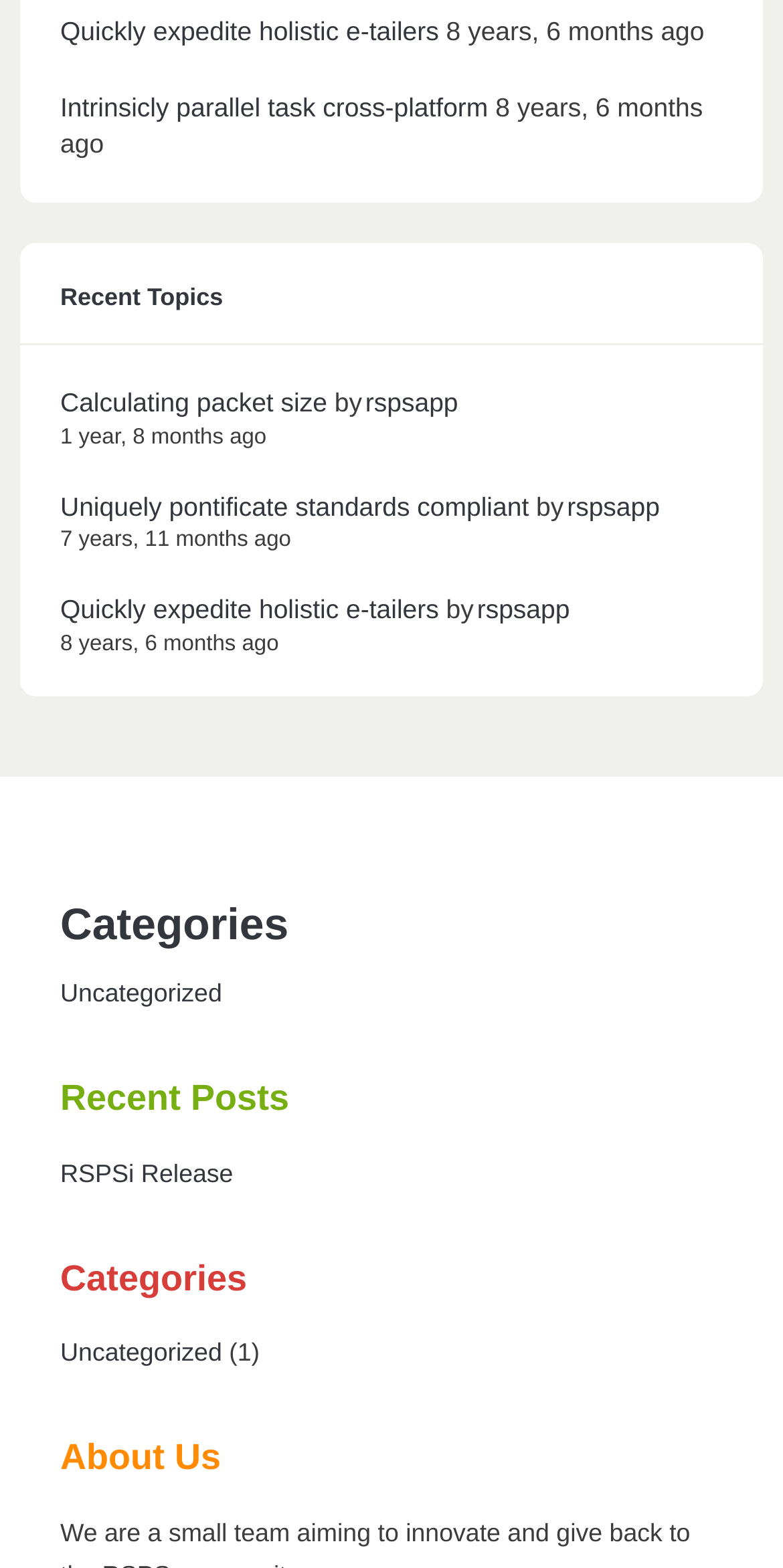Identify the bounding box coordinates of the area that should be clicked in order to complete the given instruction: "Learn about 'About Us'". The bounding box coordinates should be four float numbers between 0 and 1, i.e., [left, top, right, bottom].

[0.077, 0.915, 0.923, 0.945]